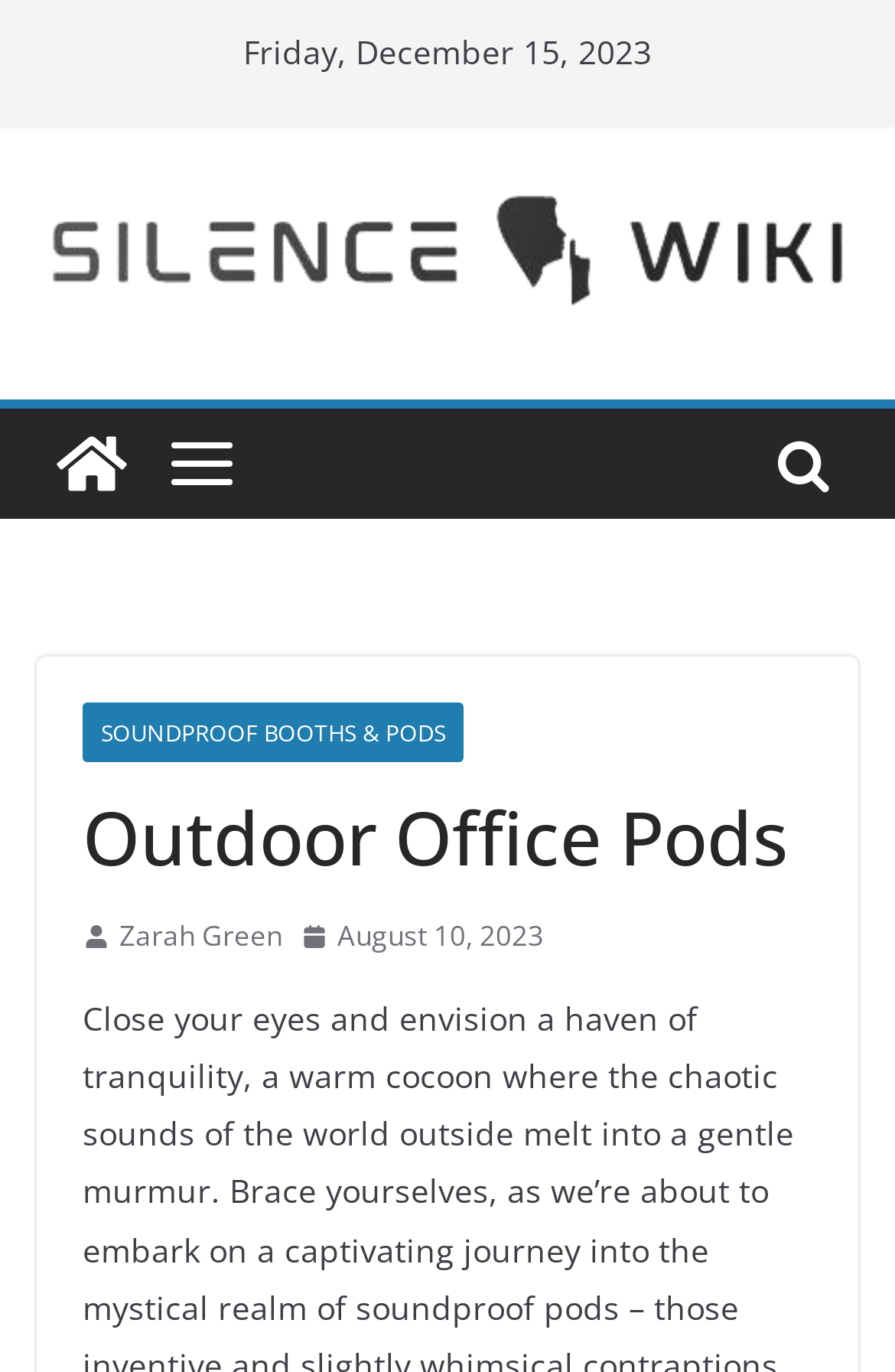Please give a one-word or short phrase response to the following question: 
Who is the author of the content?

Zarah Green